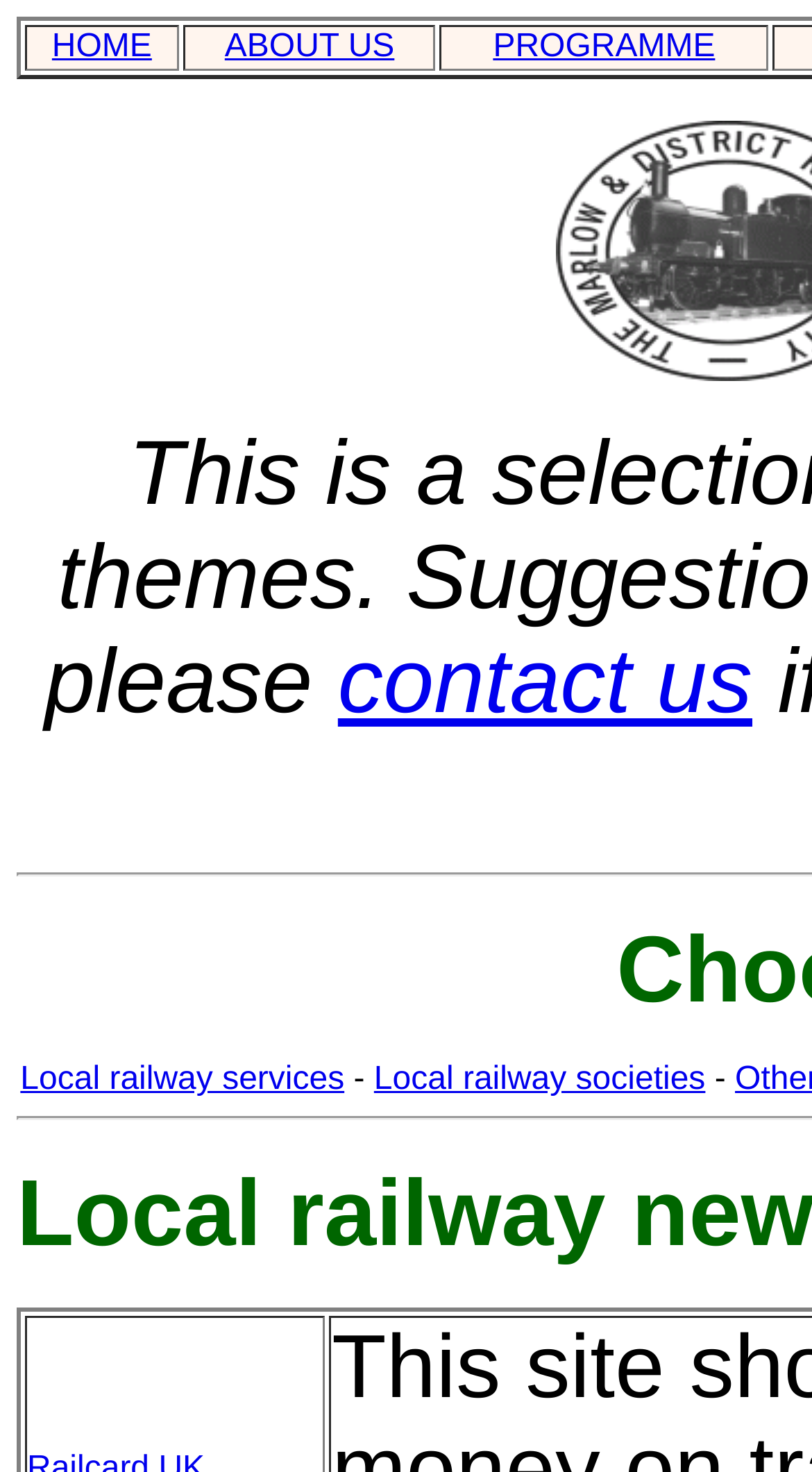Based on the element description "PROGRAMME", predict the bounding box coordinates of the UI element.

[0.607, 0.02, 0.881, 0.044]